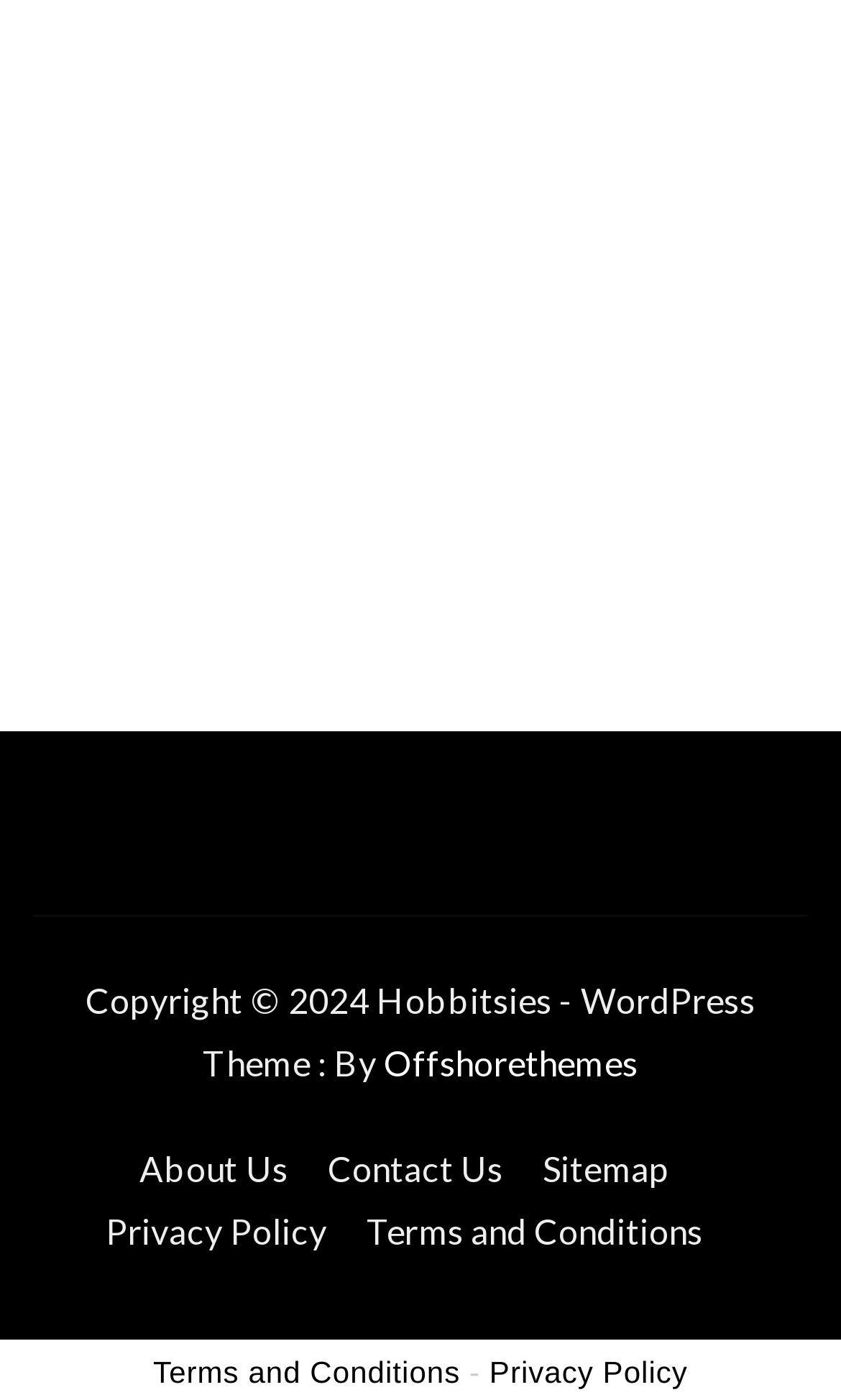Indicate the bounding box coordinates of the clickable region to achieve the following instruction: "Go to the previous post."

None